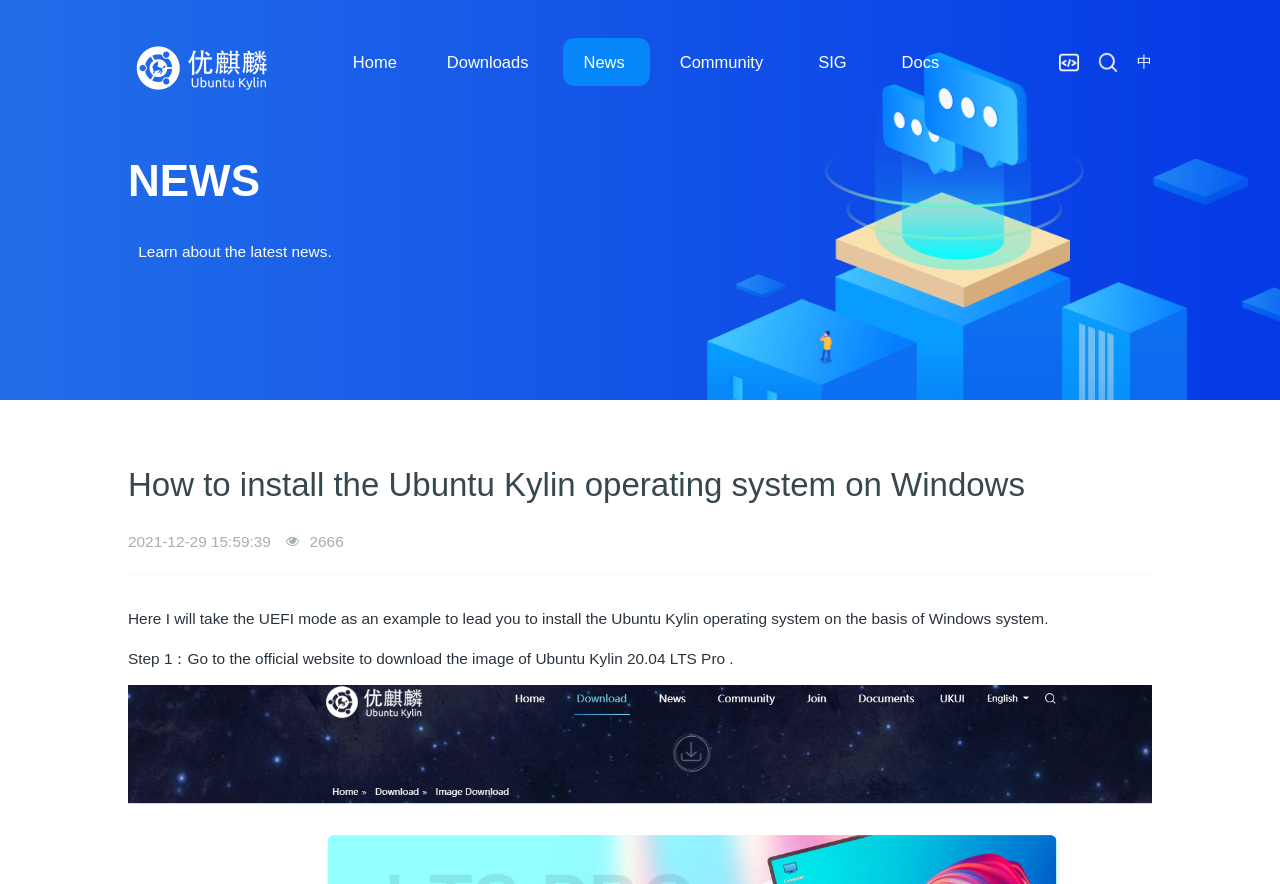Find and provide the bounding box coordinates for the UI element described with: "title="Ubuntu Kylin"".

[0.1, 0.043, 0.217, 0.111]